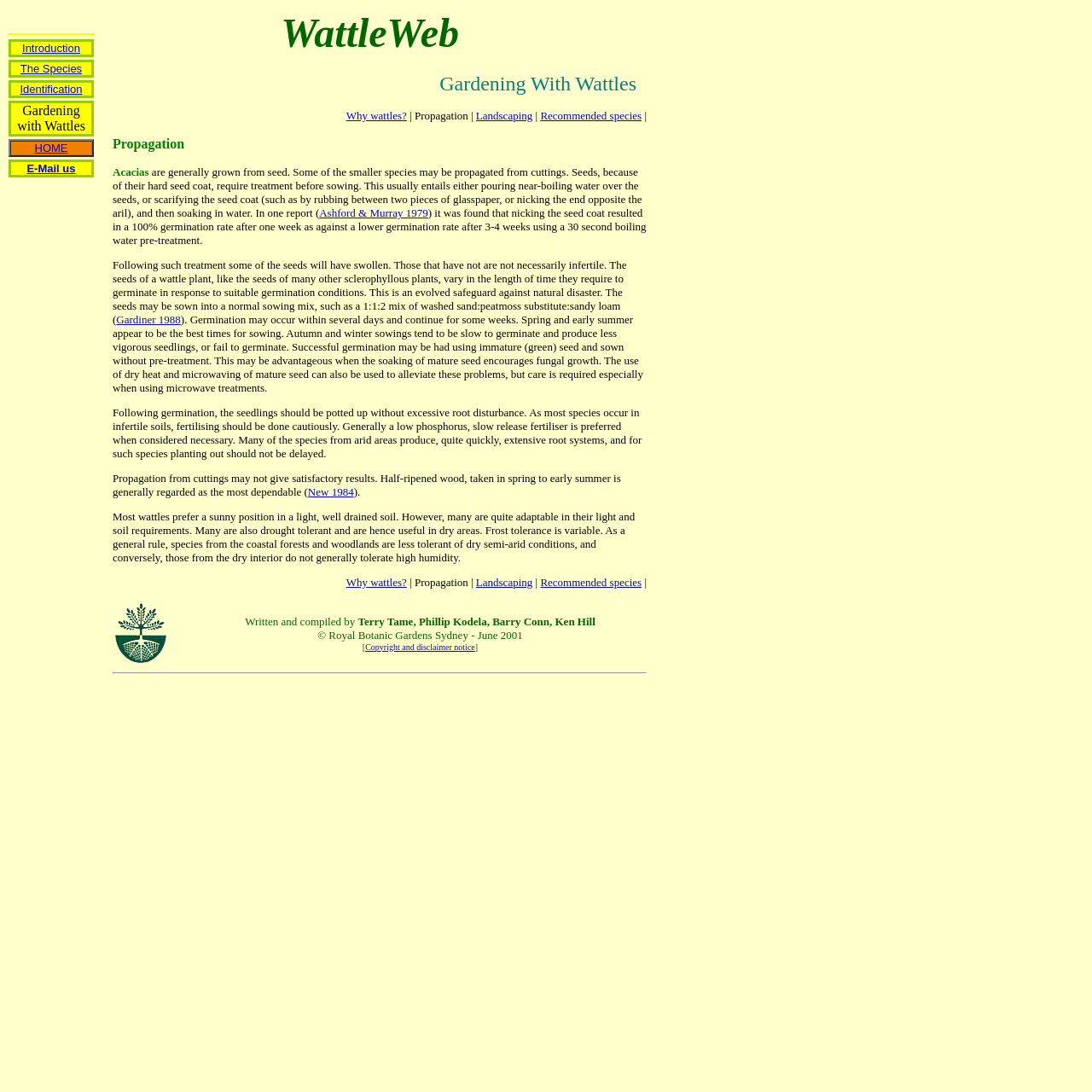Find the bounding box coordinates of the element I should click to carry out the following instruction: "Click on E-Mail us".

[0.025, 0.148, 0.069, 0.16]